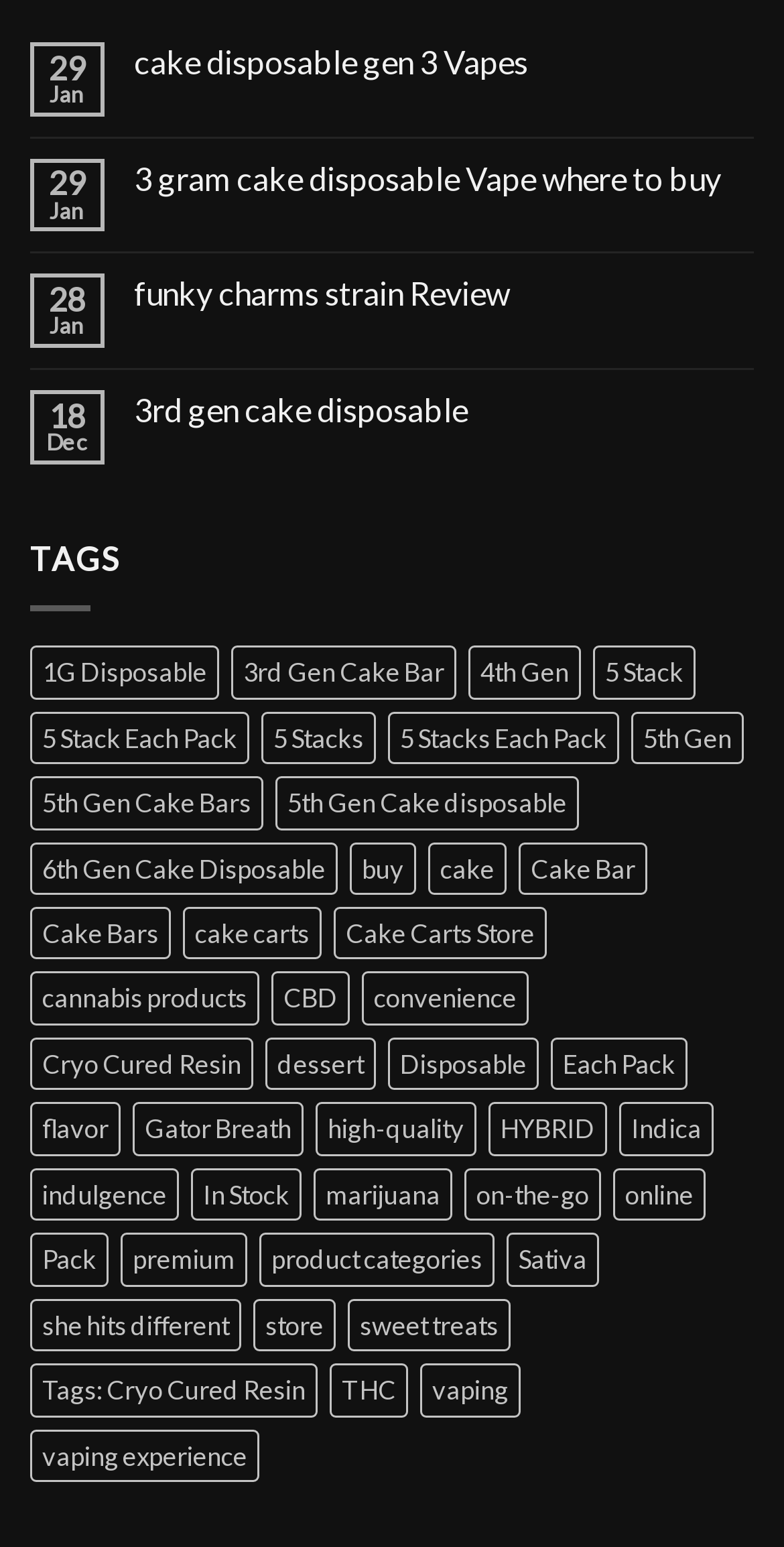Locate the bounding box coordinates of the clickable region to complete the following instruction: "explore 'Cake Carts Store'."

[0.426, 0.586, 0.697, 0.621]